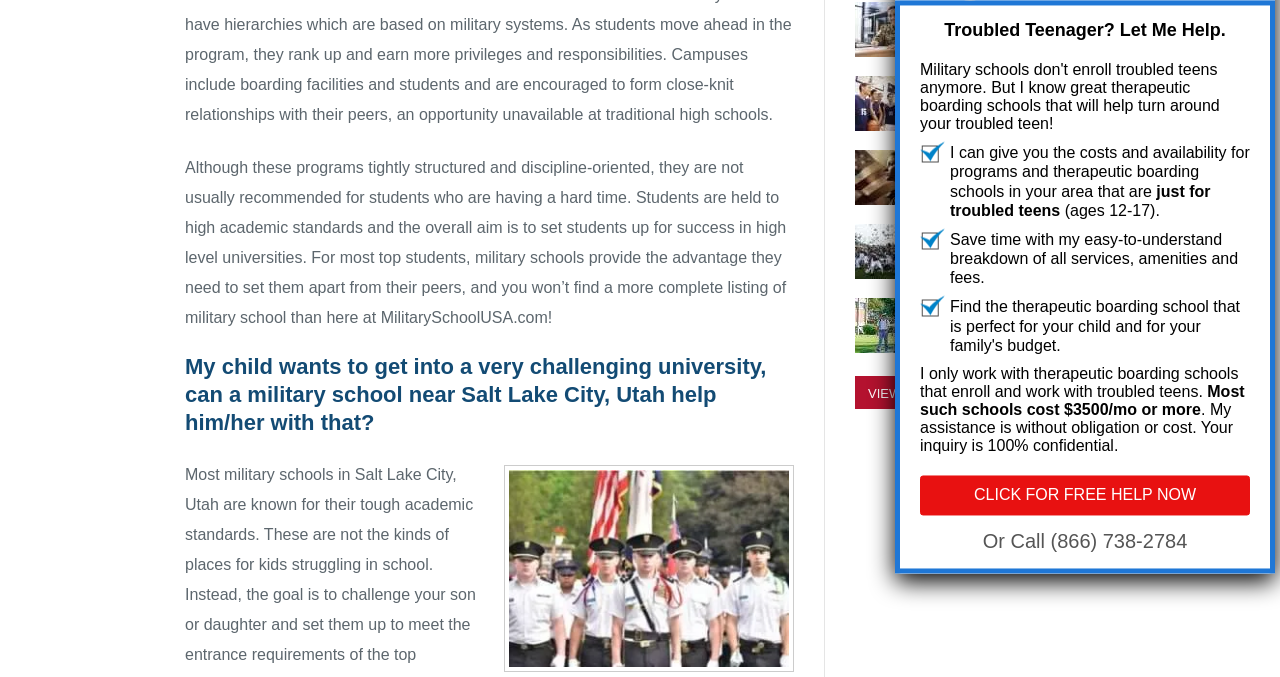Please answer the following question as detailed as possible based on the image: 
What is the purpose of military schools according to this webpage?

The StaticText element with the text 'Students are held to high academic standards and the overall aim is to set students up for success in high level universities.' suggests that the purpose of military schools is to prepare students for success in top universities.